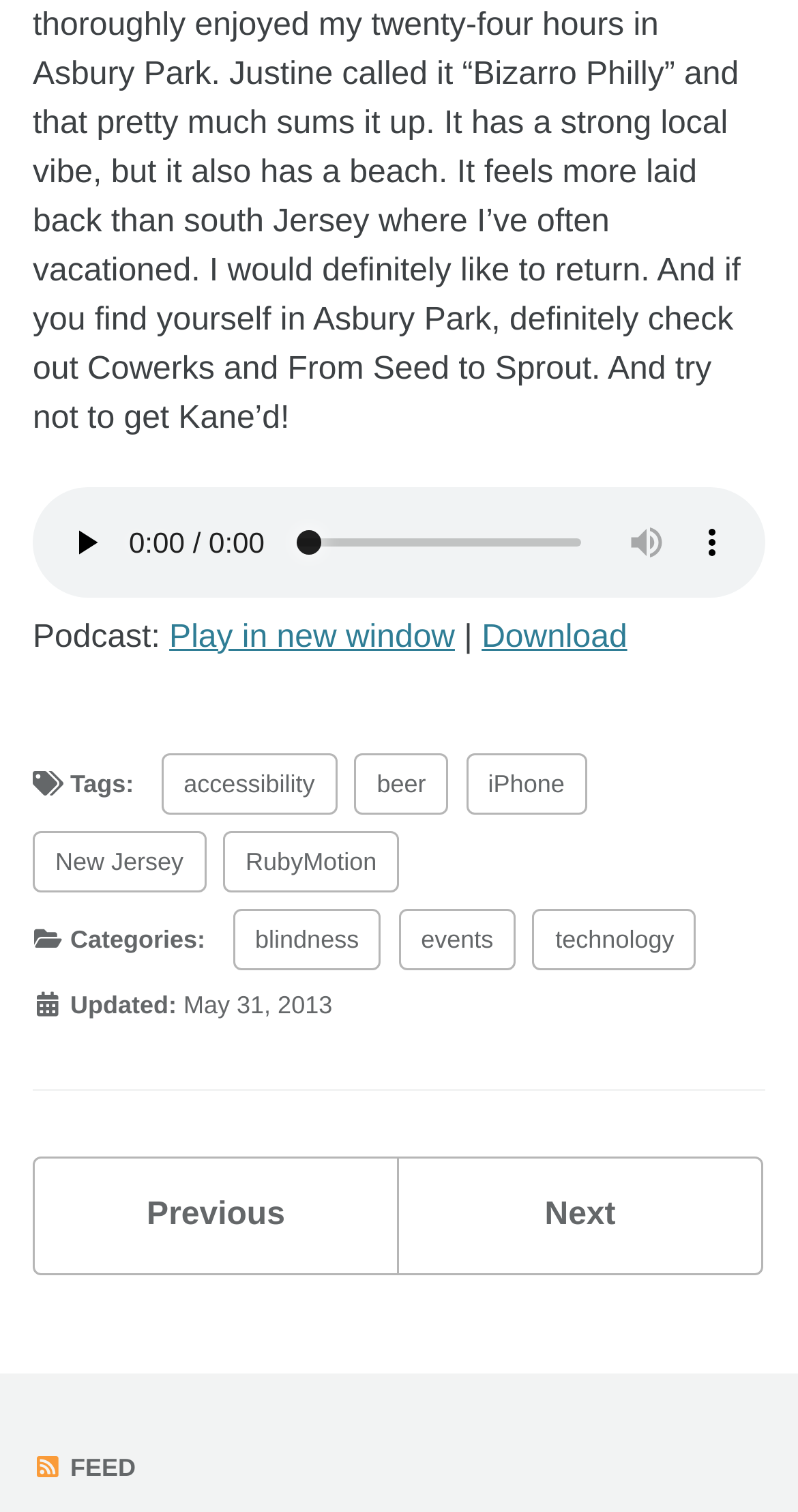What is the date of the last update?
Refer to the image and provide a one-word or short phrase answer.

May 31, 2013